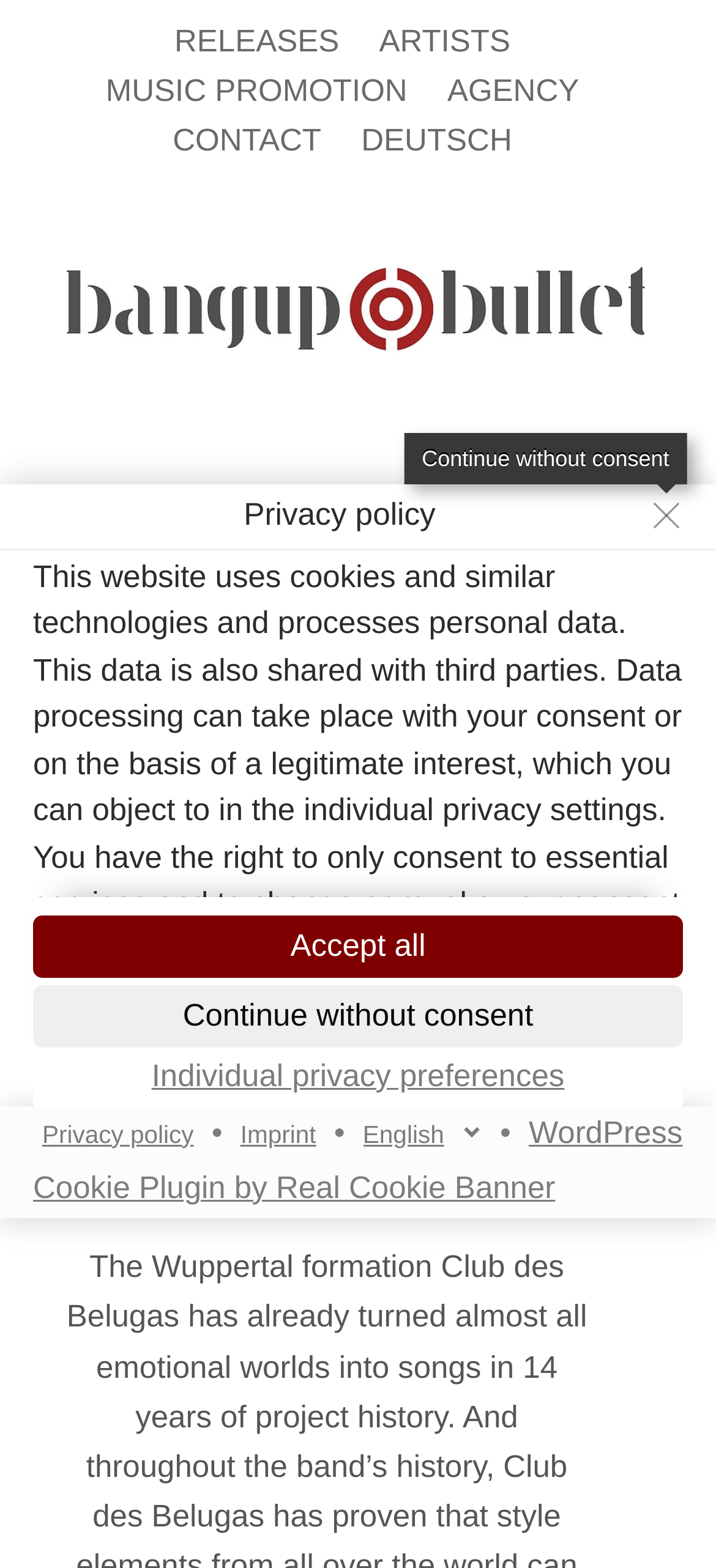Consider the image and give a detailed and elaborate answer to the question: 
What is the purpose of the 'Privacy policy' section?

The 'Privacy policy' section is a dialog box that appears on the webpage, and it informs users about how the website uses cookies and similar technologies to process personal data. It also provides options for users to consent to or reject certain data processing activities.